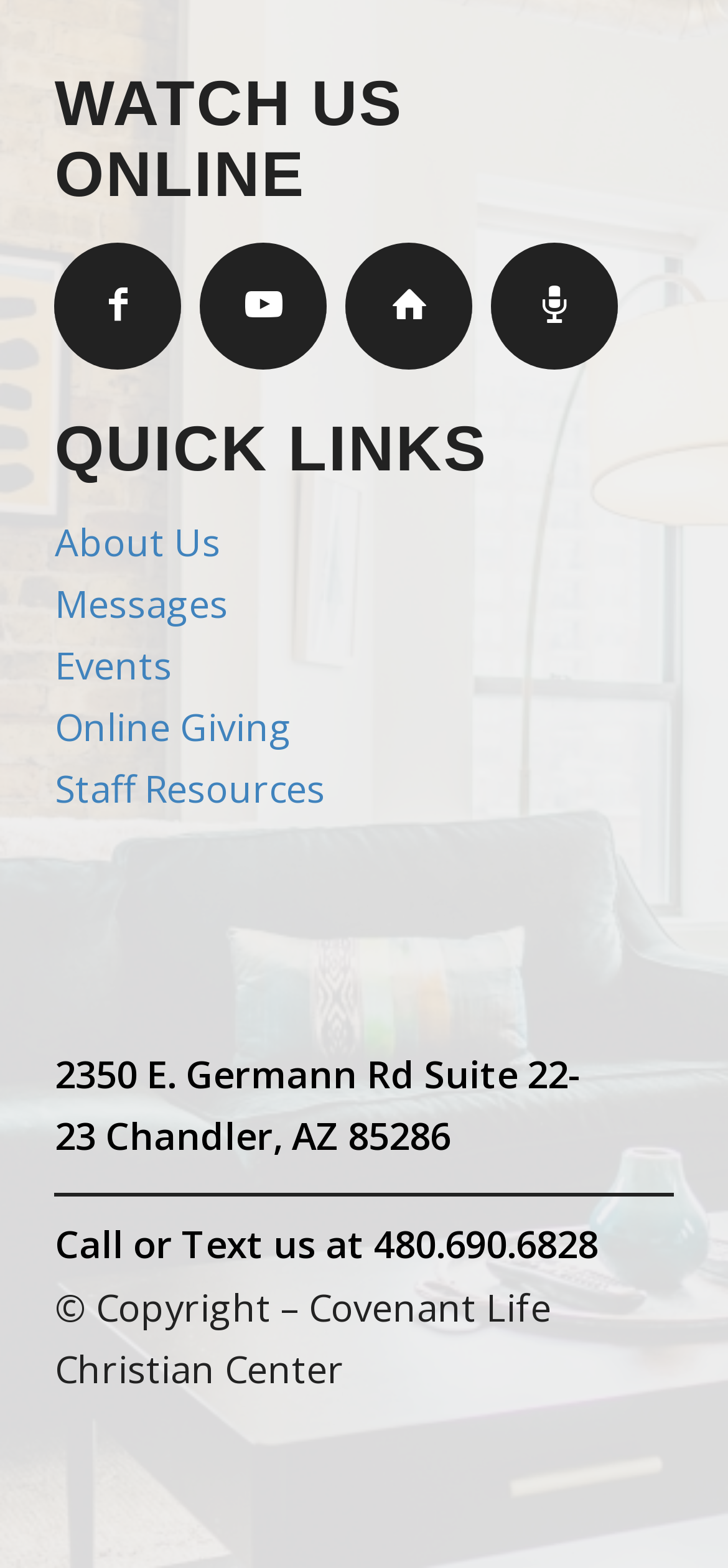Answer the question in a single word or phrase:
What is the address of the Christian Center?

2350 E. Germann Rd Suite 22-23 Chandler, AZ 85286